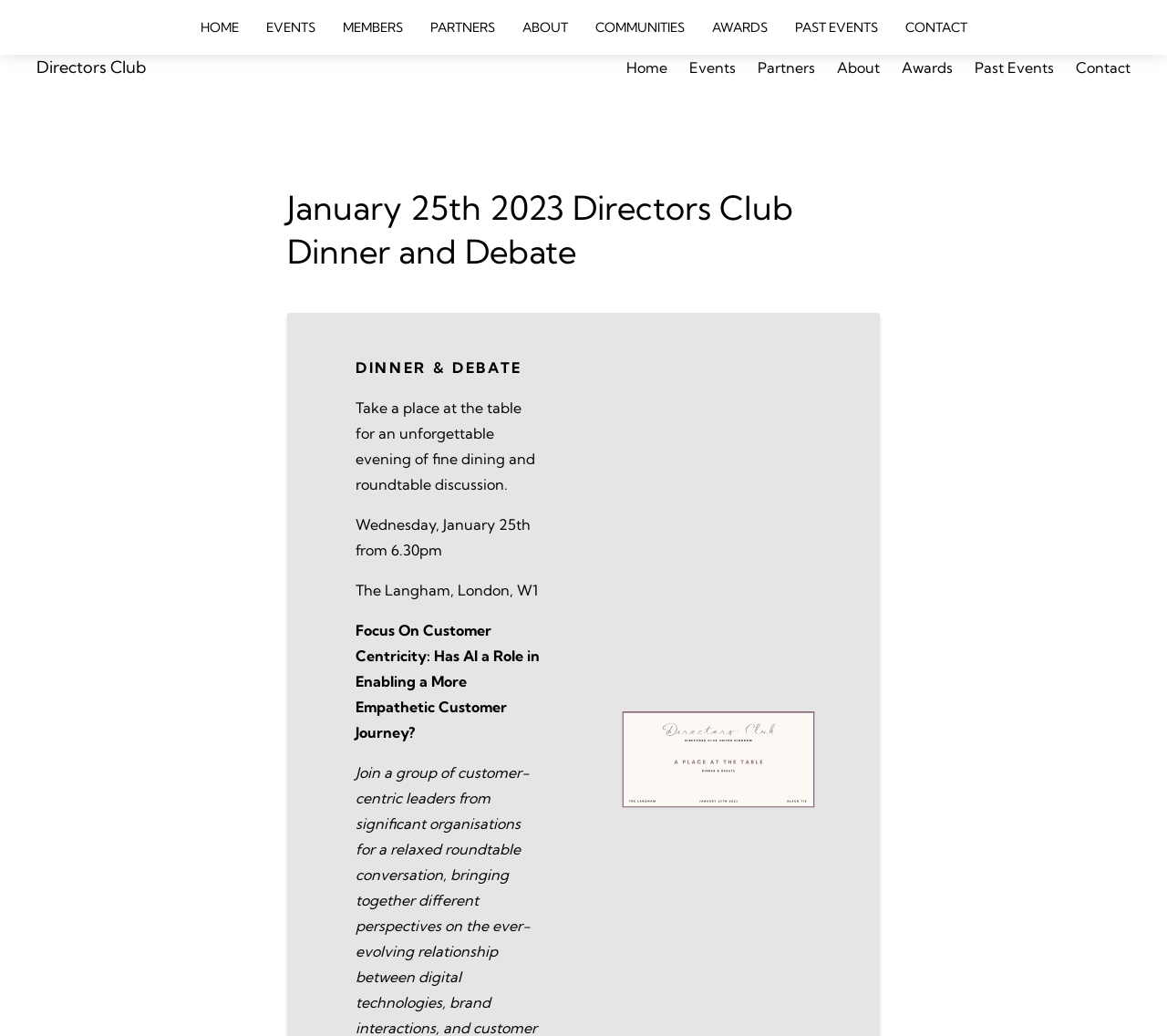Find the bounding box coordinates of the element to click in order to complete the given instruction: "learn about directors club."

[0.031, 0.055, 0.125, 0.075]